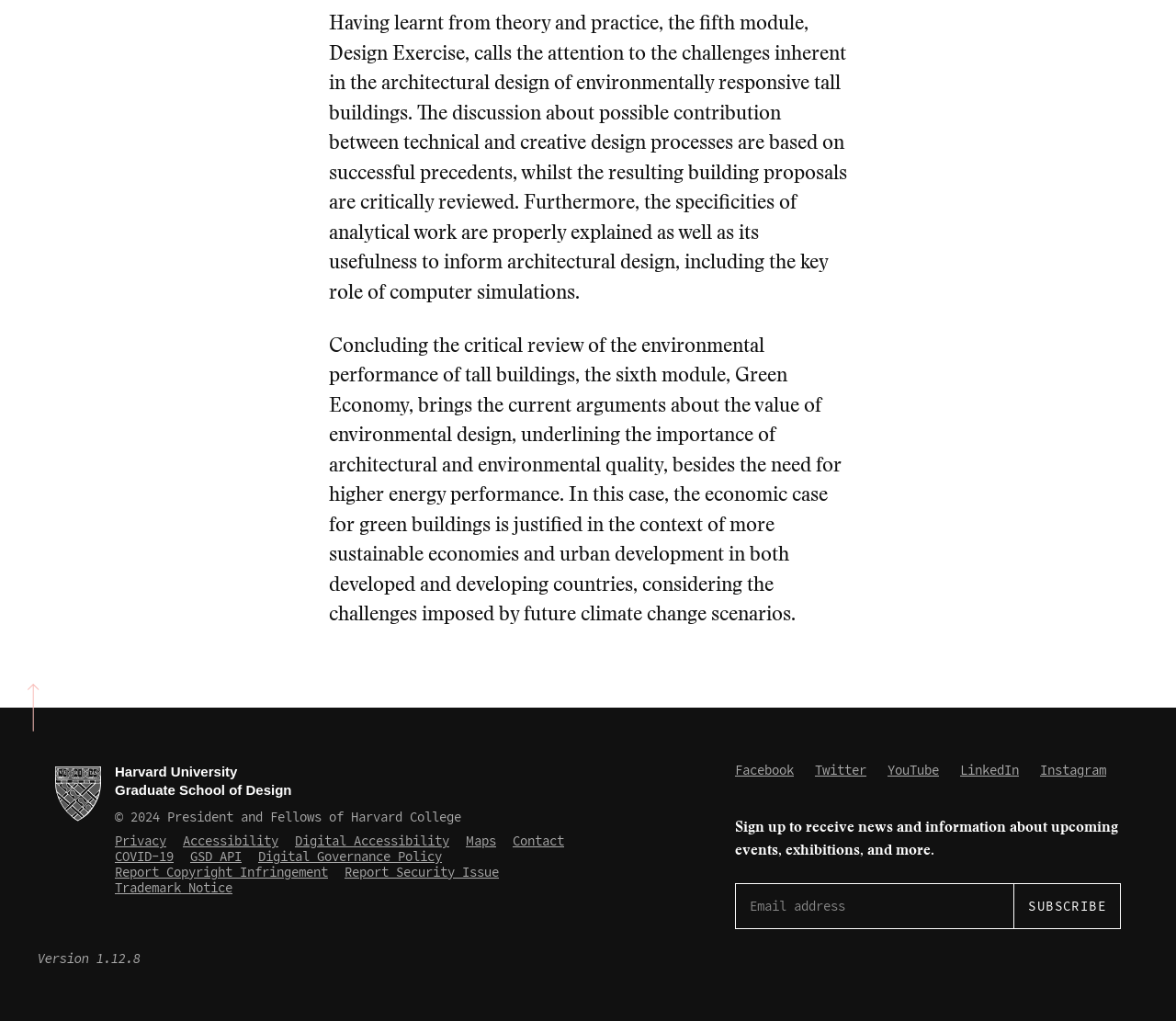What social media platforms are available?
Please use the image to provide an in-depth answer to the question.

The links with IDs 212 to 216 represent the social media platforms Facebook, Twitter, YouTube, LinkedIn, and Instagram, respectively, indicating that these platforms are available.